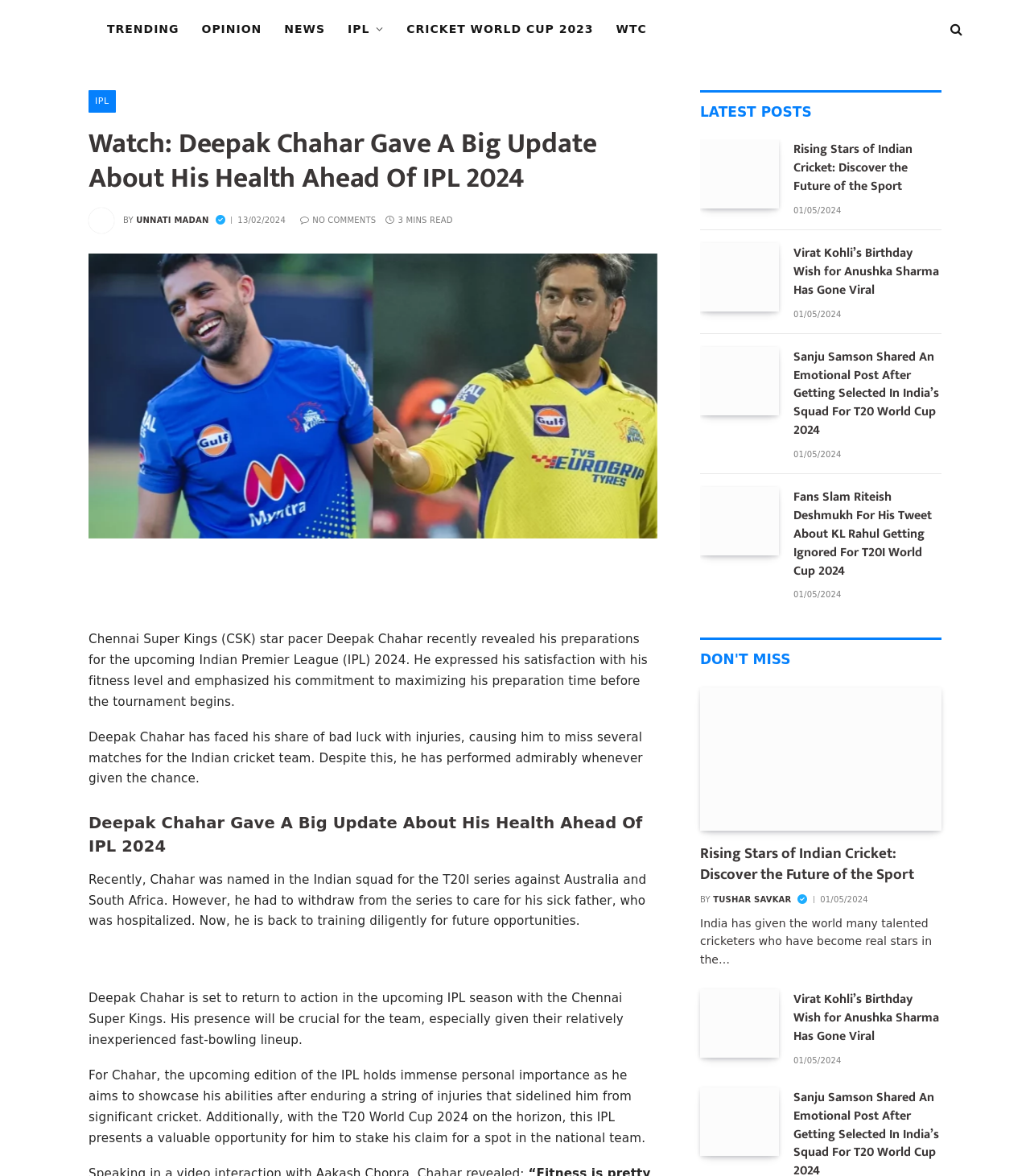Please specify the coordinates of the bounding box for the element that should be clicked to carry out this instruction: "Read the article about Rising Stars of Indian Cricket". The coordinates must be four float numbers between 0 and 1, formatted as [left, top, right, bottom].

[0.68, 0.119, 0.756, 0.177]